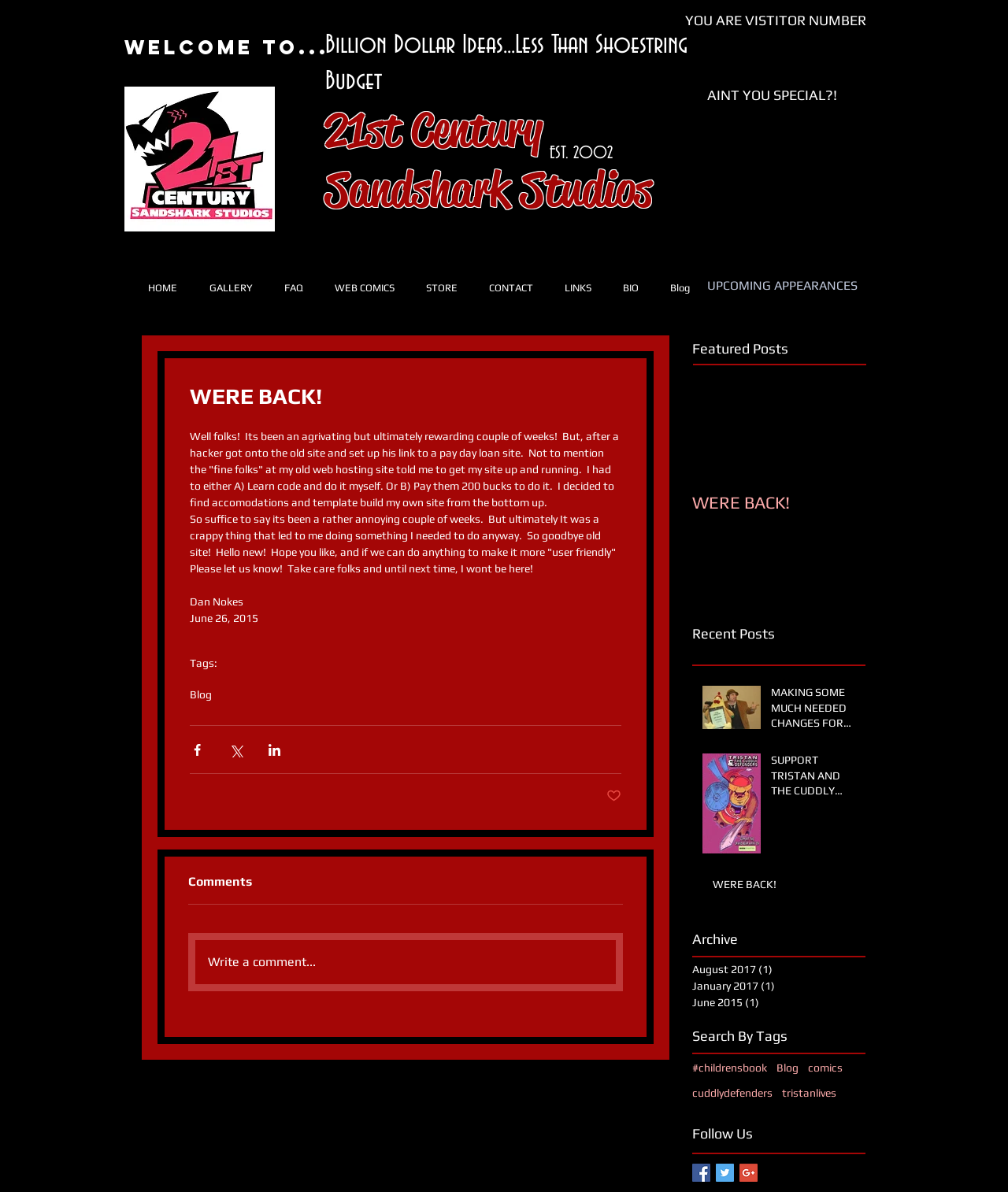Please specify the coordinates of the bounding box for the element that should be clicked to carry out this instruction: "Write a comment...". The coordinates must be four float numbers between 0 and 1, formatted as [left, top, right, bottom].

[0.194, 0.789, 0.611, 0.826]